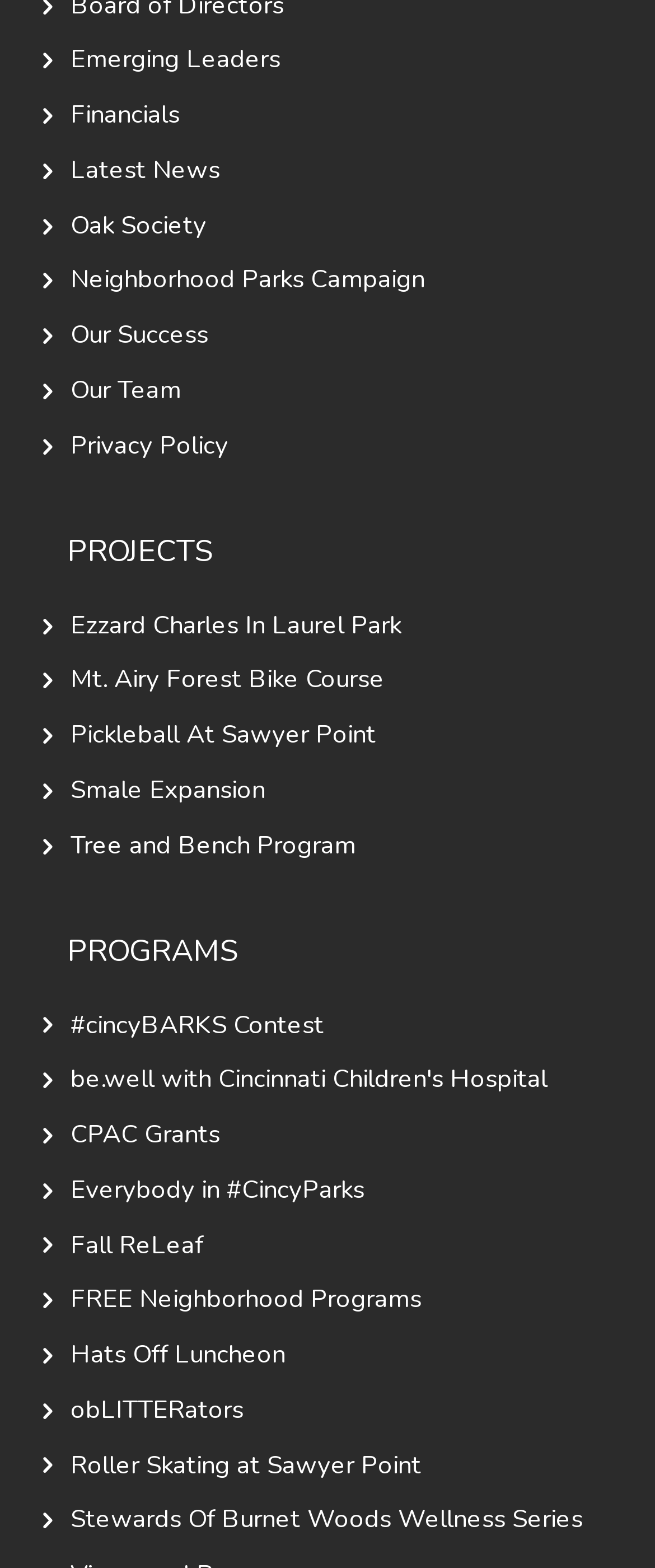Please identify the bounding box coordinates of the clickable area that will fulfill the following instruction: "Read about Ezzard Charles In Laurel Park". The coordinates should be in the format of four float numbers between 0 and 1, i.e., [left, top, right, bottom].

[0.108, 0.388, 0.613, 0.411]